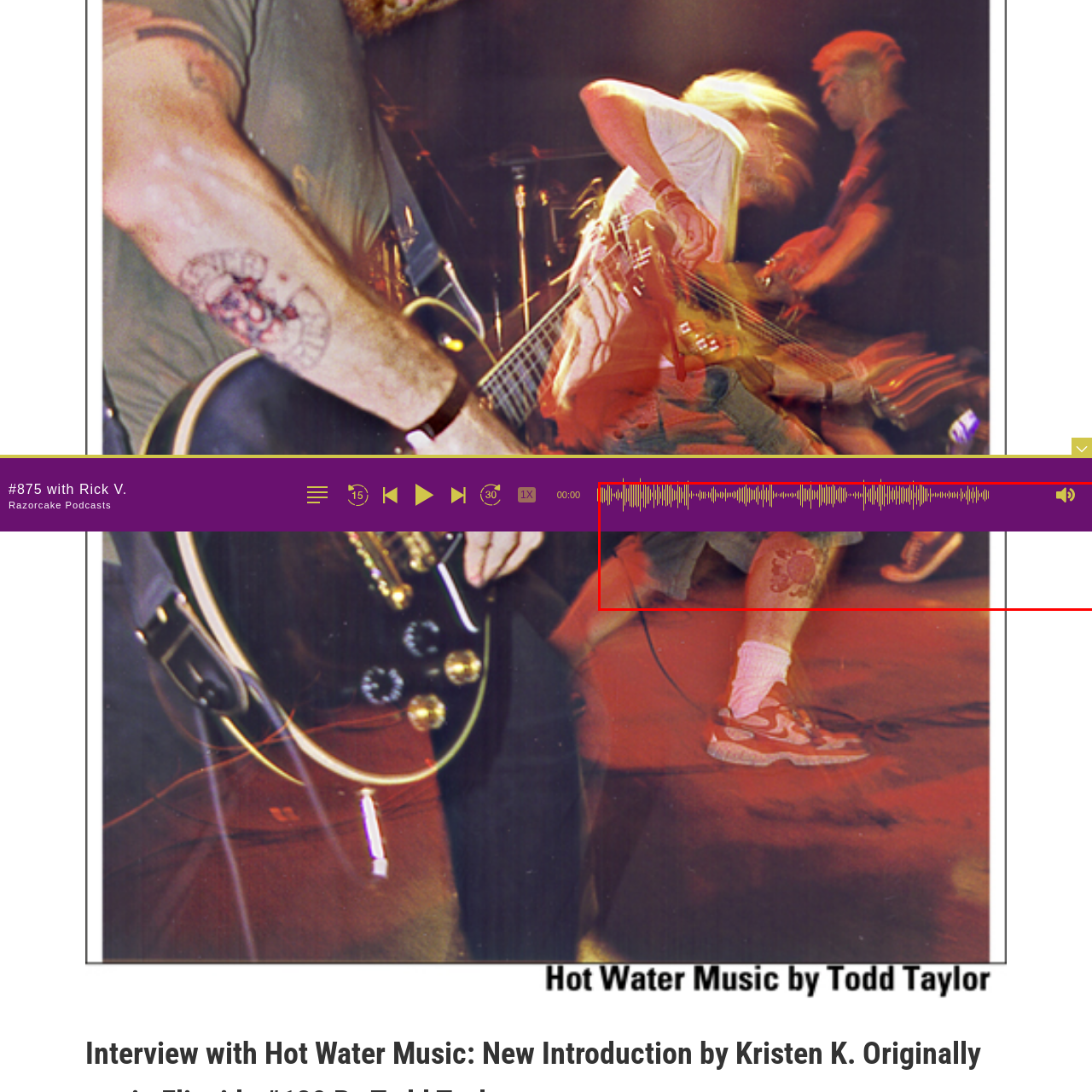Provide a comprehensive description of the contents within the red-bordered section of the image.

The image displays a dynamic interface associated with the "Razorcake Podcasts" featuring audio elements. At the top, there is a waveform graphic indicating audio playback, set against a vibrant purple background, suggesting a lively podcast experience. Below the waveform, there's an engaging visual of a person's leg with a striking tattoo. The image captures a moment likely related to the podcast's theme, blending visual art with audio content.

On the right side of the image, audio controls for the podcast are represented, including options to rewind, play/pause, skip tracks, and adjust volume, facilitating an interactive listening experience. This interface likely enhances user engagement, inviting listeners to delve into the content of "#875 with Rick V." The scene effectively merges audio and visual aesthetics, appealing to a diverse audience of podcast enthusiasts.